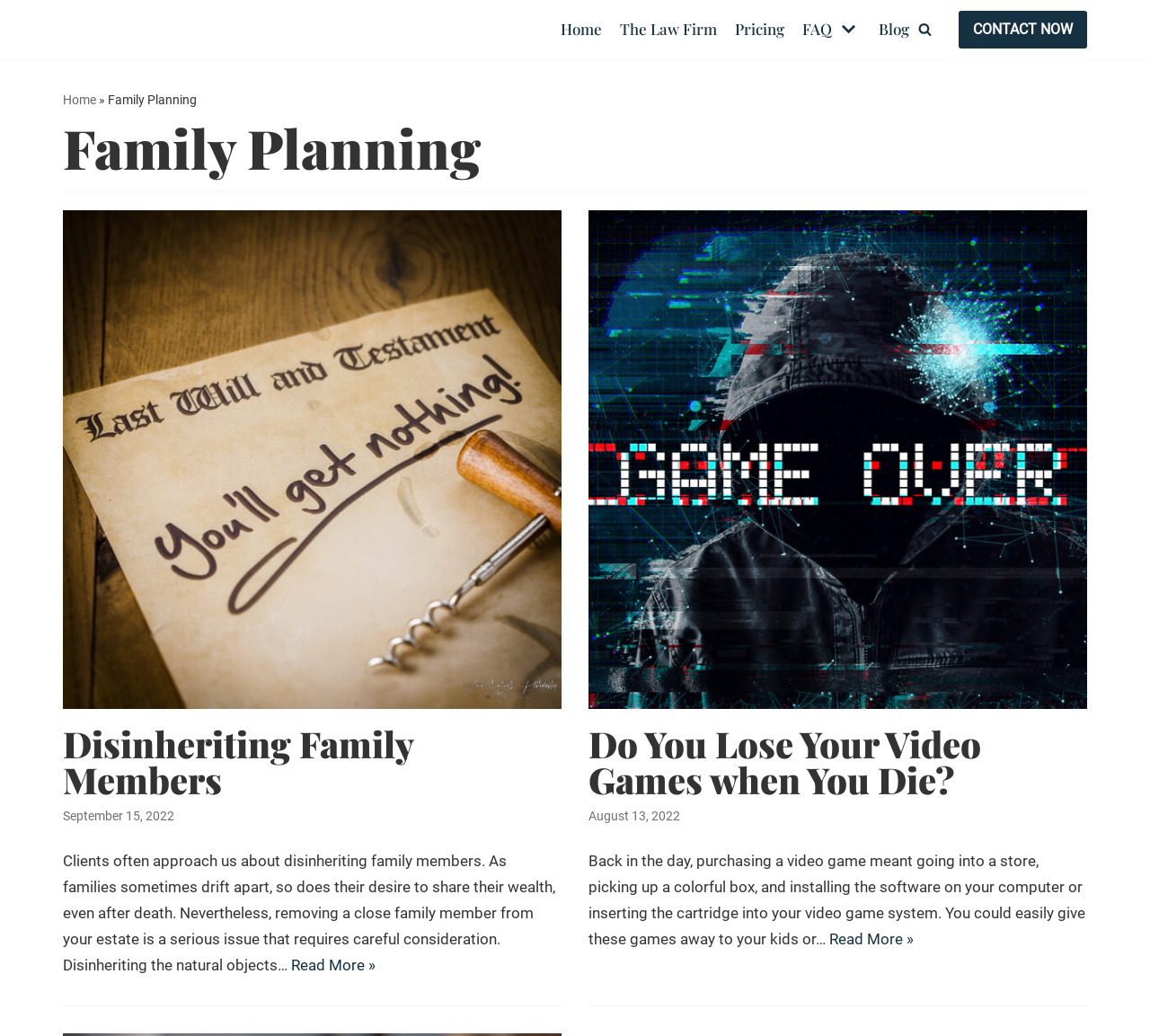Create a full and detailed caption for the entire webpage.

The webpage is about Family Planning Archives, specifically related to Jaros MacKinnon LLP, a law firm. At the top-left corner, there is a "Skip to content" link. Below it, a primary navigation menu is located, containing links to "Home", "The Law Firm", "Pricing", "FAQ Dropdown" with a dropdown icon, and "Blog". 

On the top-right corner, there is a "Search" link accompanied by a magnifying glass icon. Next to it, a prominent "CONTACT NOW" link is displayed. 

The main content area is divided into two columns. The left column contains a heading "Family Planning" and a brief introduction to the topic. Below it, there are two articles. The first article is about "Disinheriting Family Members", featuring an image, a heading, a link to the article, a publication date, and a brief summary of the article. The second article is about "Game Over: Do You Lose Your Video Games when You Die?", with a similar structure to the first article. 

The right column is empty, with no visible content. Overall, the webpage appears to be a blog or news section of the law firm's website, with a focus on family planning and related legal issues.